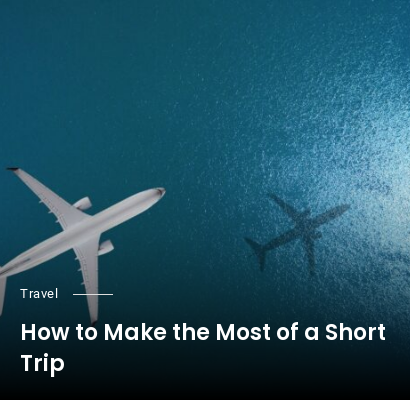Please provide a one-word or phrase answer to the question: 
What is the purpose of the content according to the image?

To provide tips for short trips